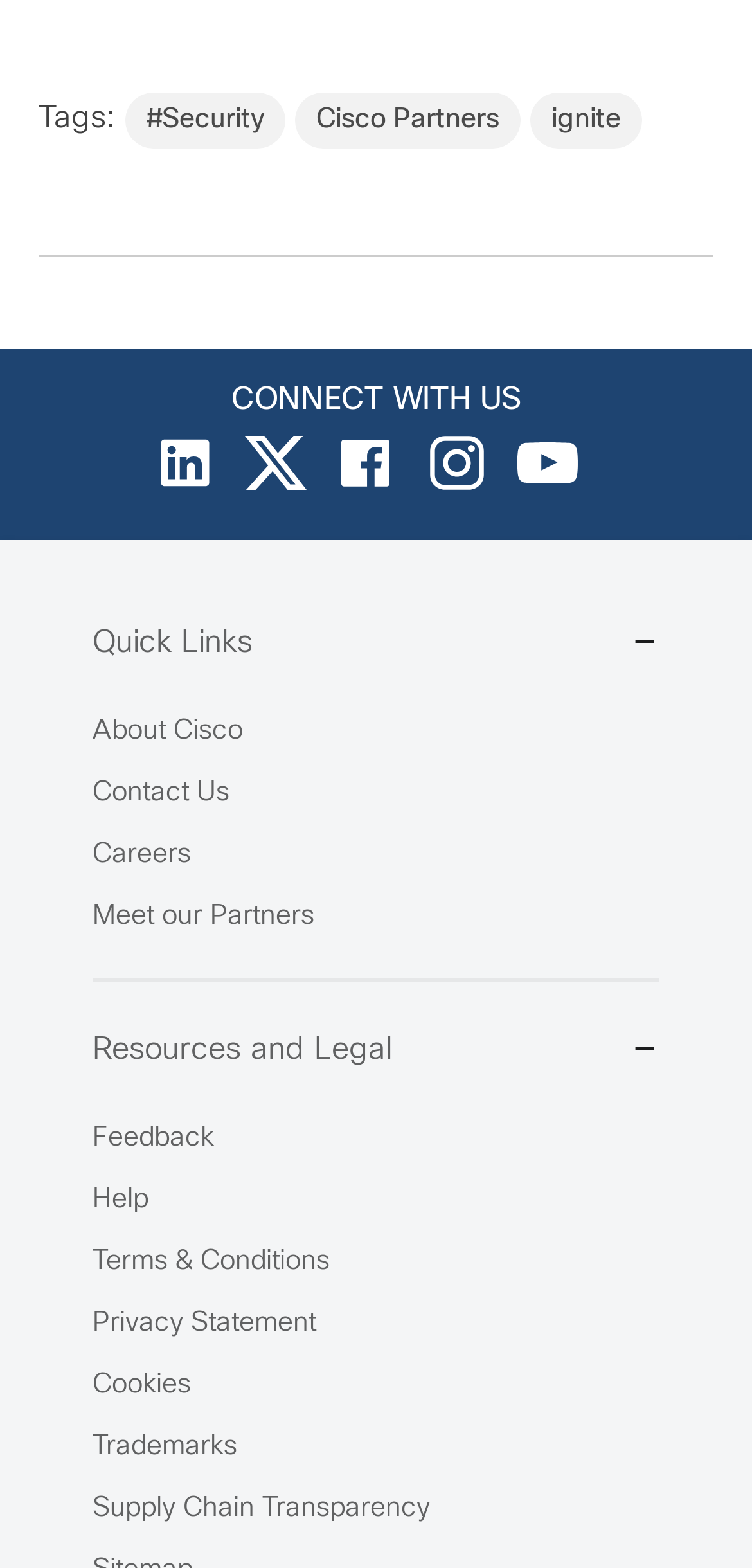Highlight the bounding box coordinates of the element you need to click to perform the following instruction: "Connect with us on social media."

[0.205, 0.298, 0.287, 0.319]